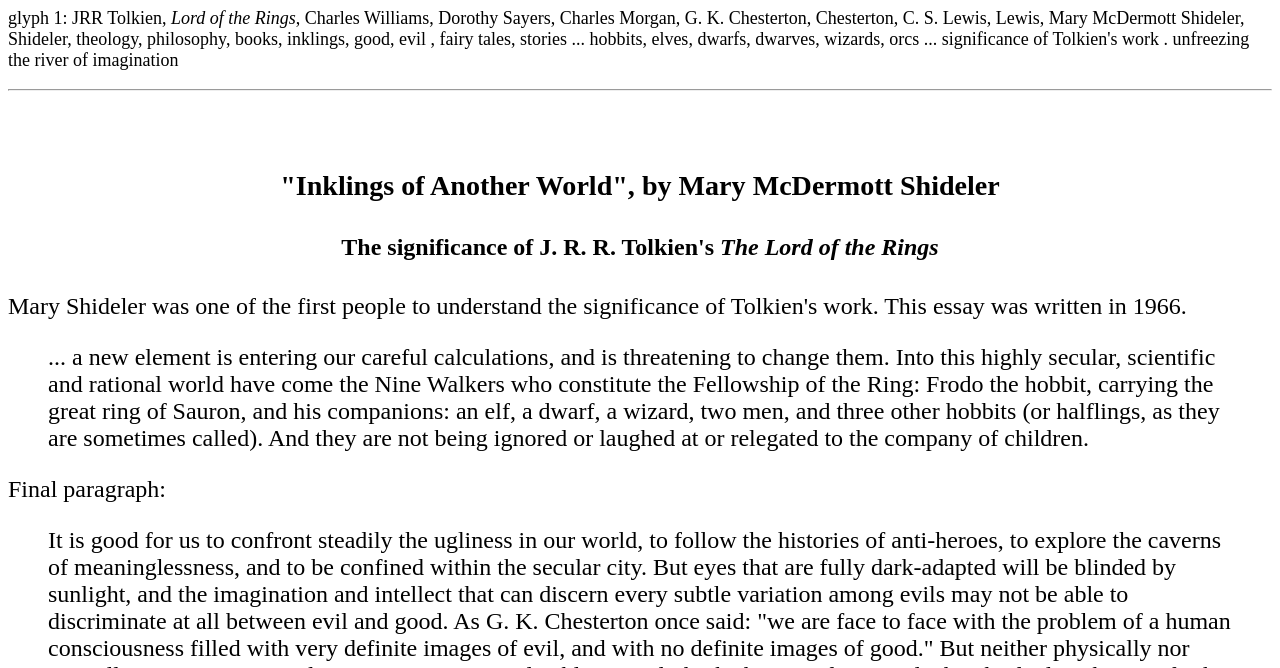What is the author of the book being discussed?
Refer to the image and provide a detailed answer to the question.

The question asks about the author of the book being discussed on the webpage. By looking at the heading elements, we can see that the book title is 'Inklings of Another World' and it is written by Mary McDermott Shideler.